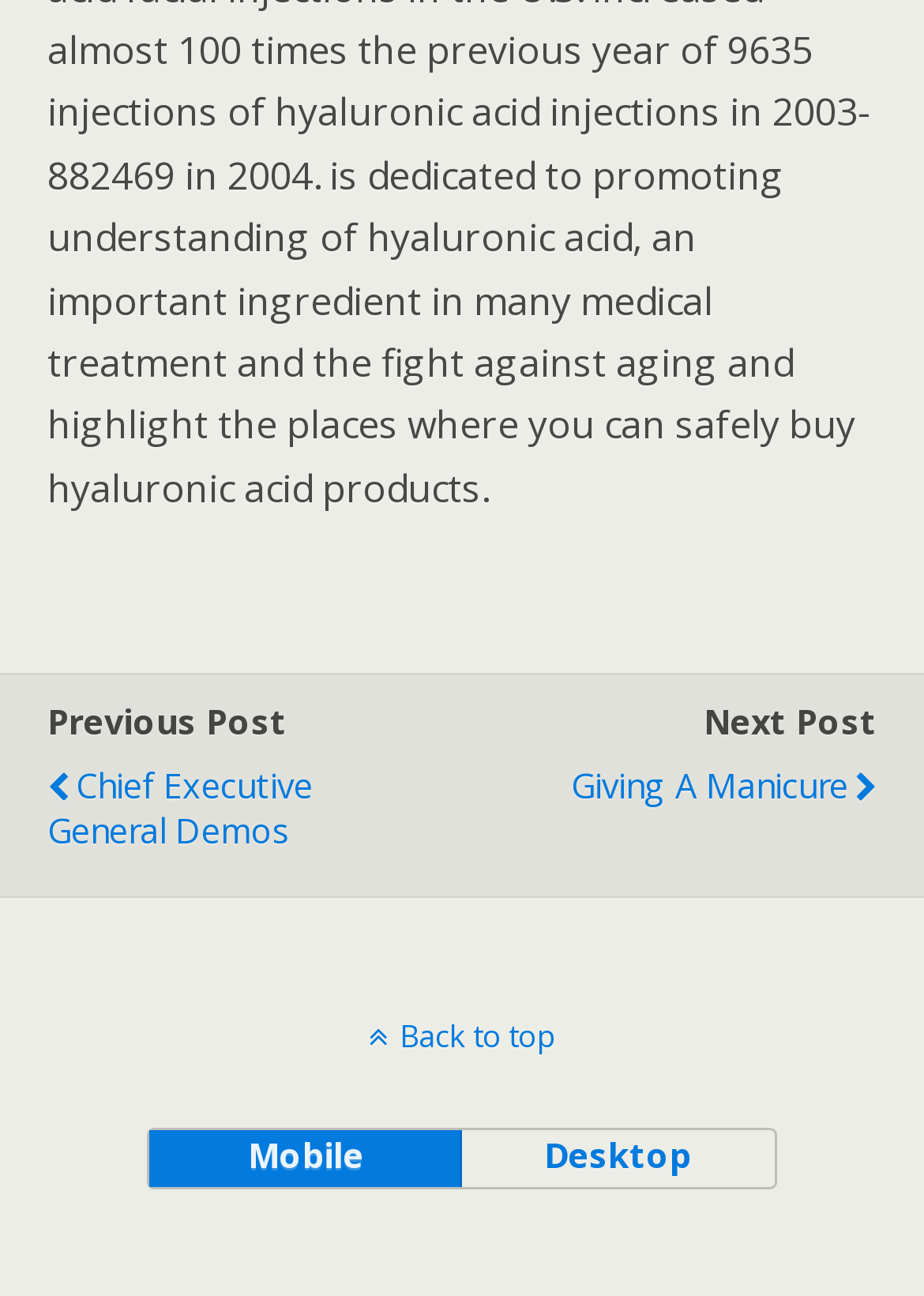Give a one-word or one-phrase response to the question: 
How many links are there in the top section?

2